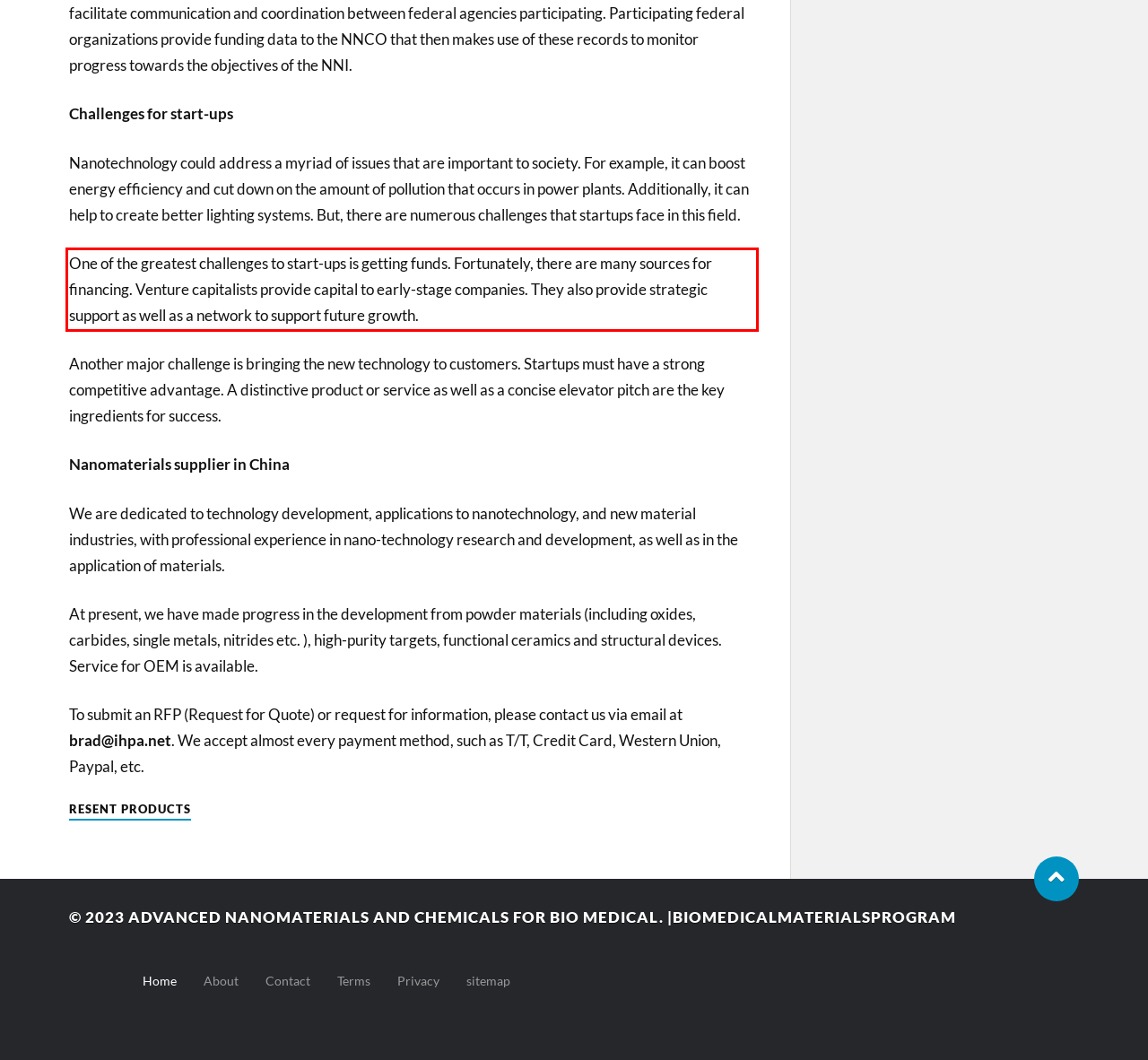Identify the text within the red bounding box on the webpage screenshot and generate the extracted text content.

One of the greatest challenges to start-ups is getting funds. Fortunately, there are many sources for financing. Venture capitalists provide capital to early-stage companies. They also provide strategic support as well as a network to support future growth.